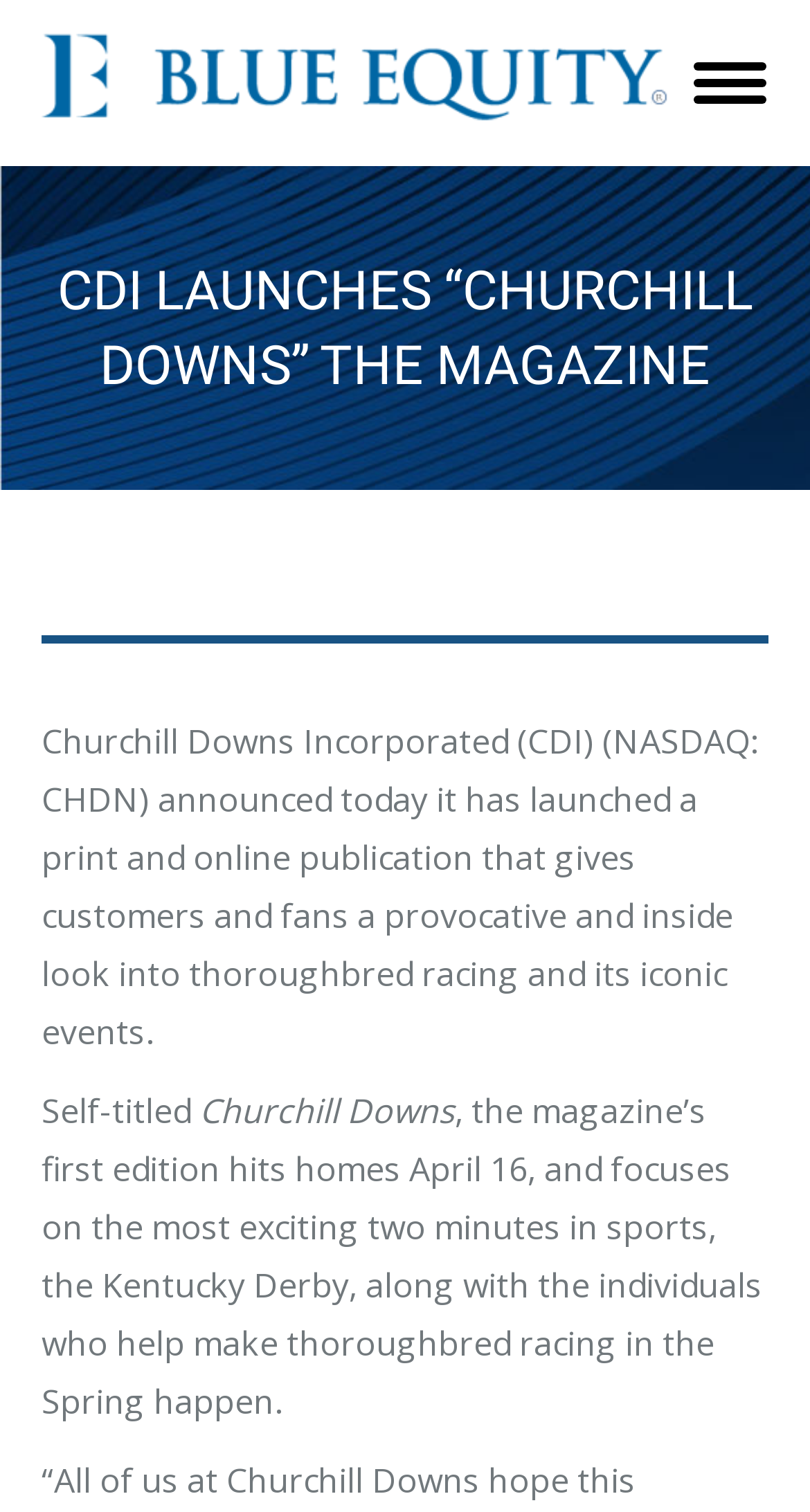What is the purpose of the 'Go to Top' link?
Please use the image to provide a one-word or short phrase answer.

To scroll to the top of the page